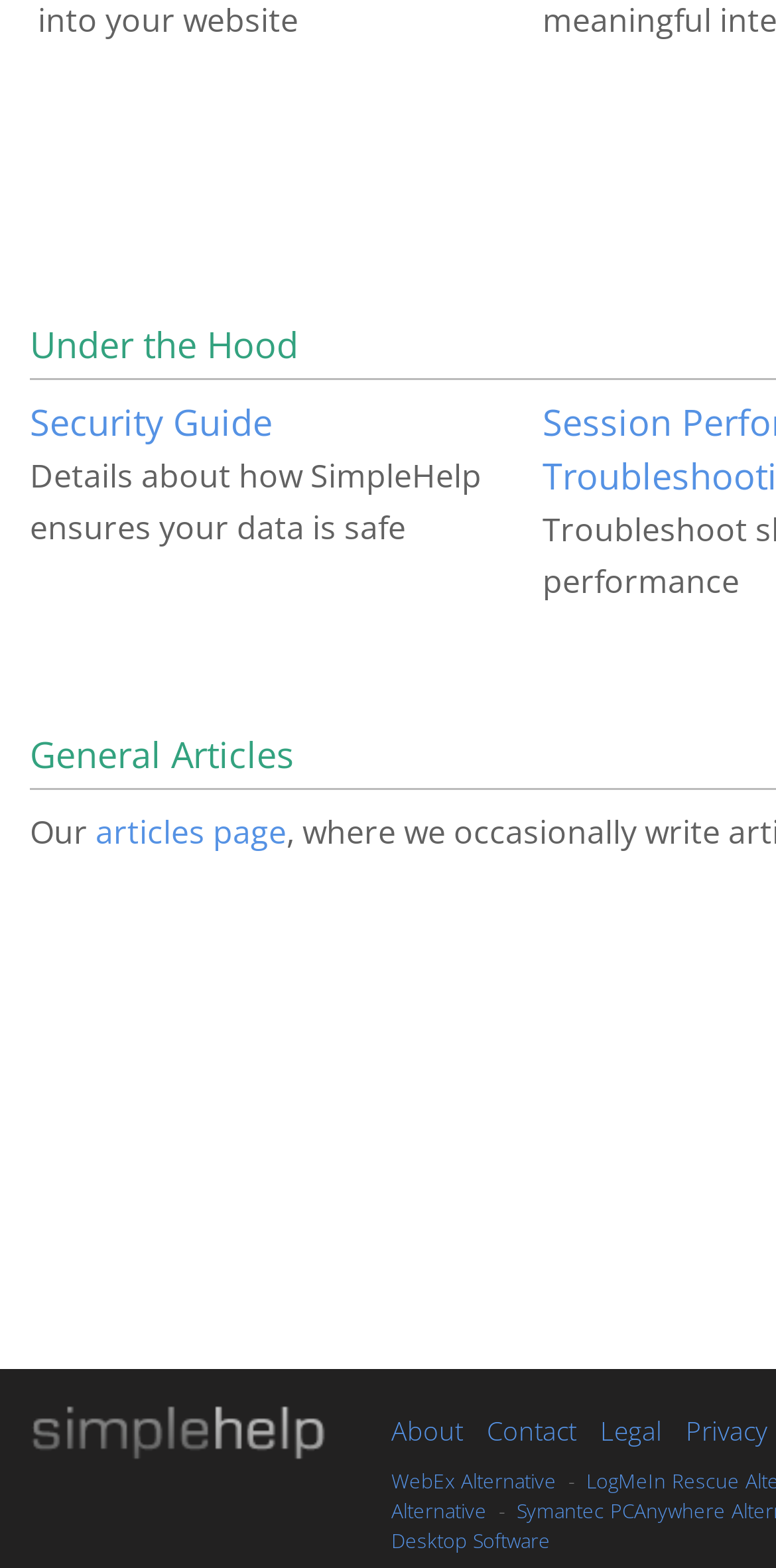Please identify the bounding box coordinates of the area that needs to be clicked to fulfill the following instruction: "Check Privacy."

[0.884, 0.901, 0.989, 0.924]